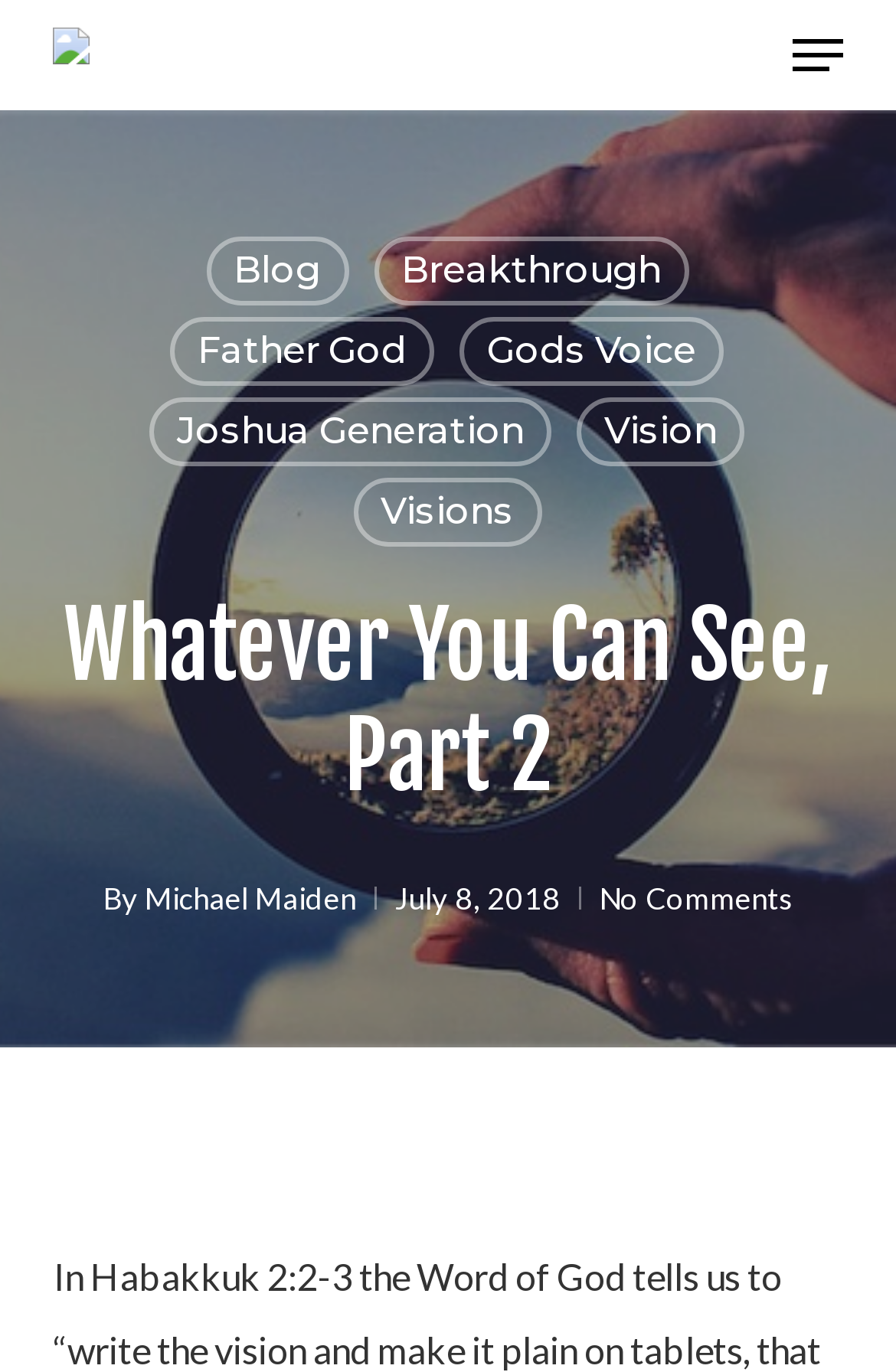Could you locate the bounding box coordinates for the section that should be clicked to accomplish this task: "Learn about 2024 Toyota Stout Safety Features".

None